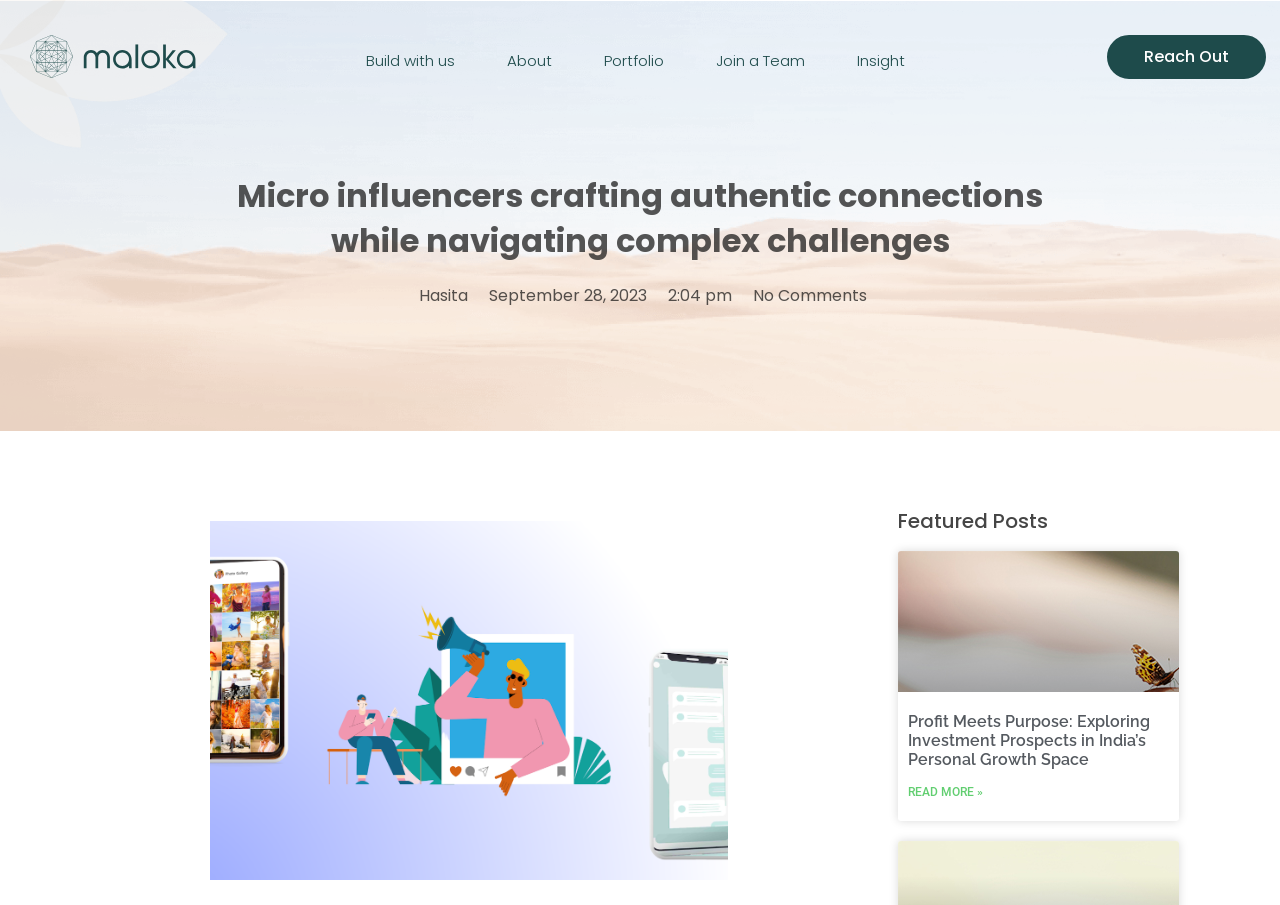Your task is to find and give the main heading text of the webpage.

Micro influencers crafting authentic connections while navigating complex challenges